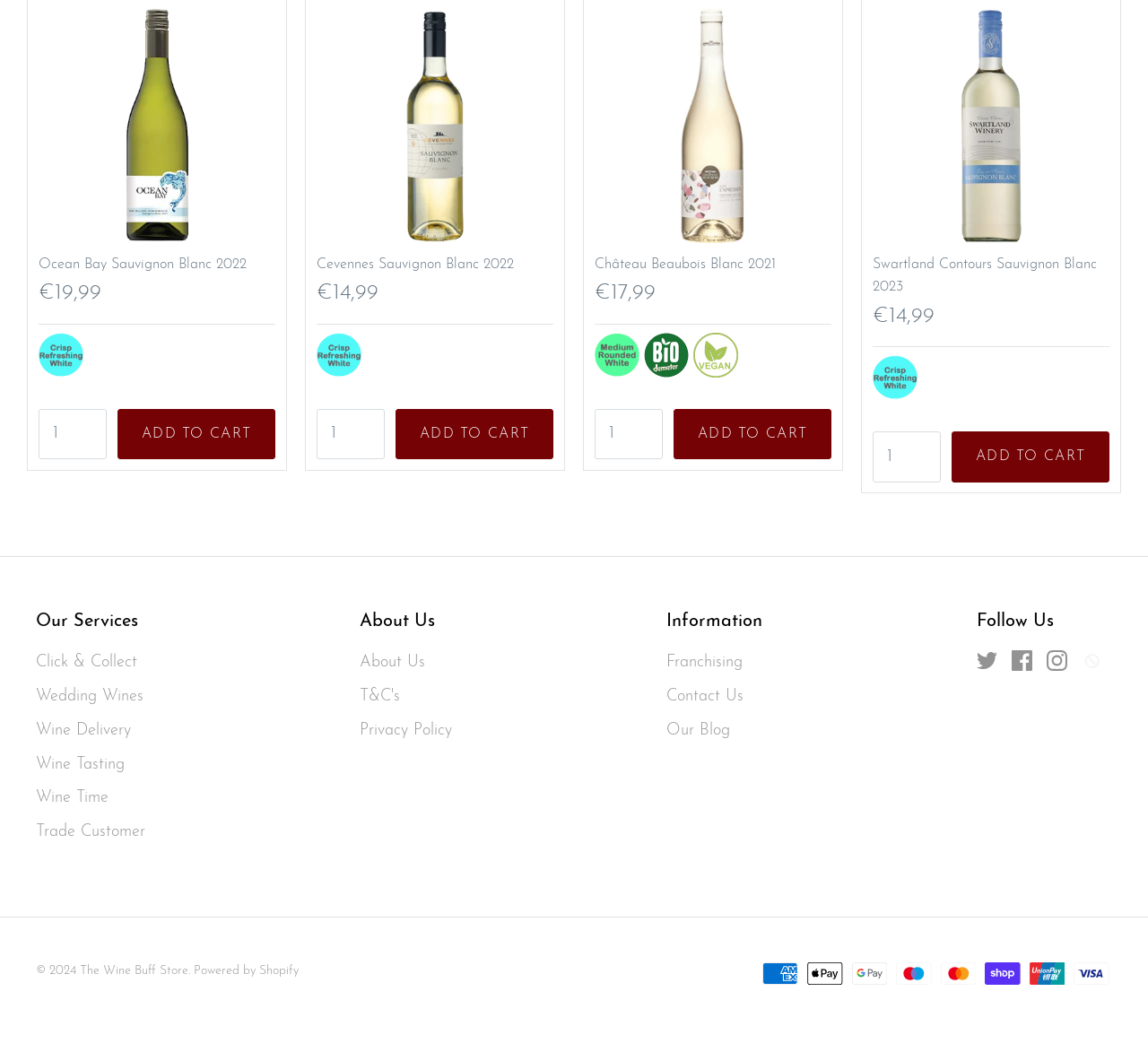Please determine the bounding box coordinates of the element to click in order to execute the following instruction: "View the details of Château Beaubois Blanc 2021". The coordinates should be four float numbers between 0 and 1, specified as [left, top, right, bottom].

[0.518, 0.239, 0.725, 0.293]